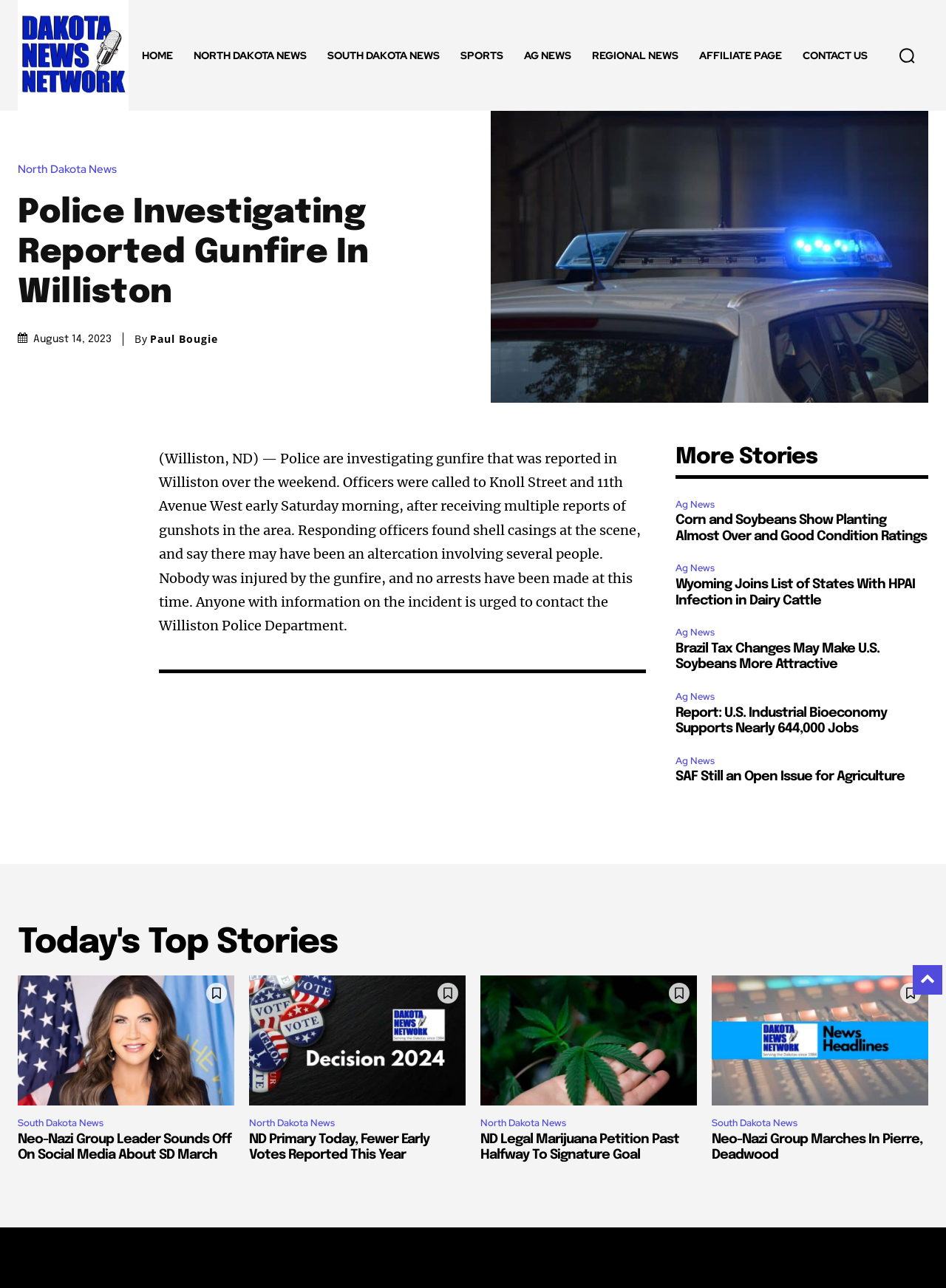What is the purpose of the 'Search' button?
Refer to the image and provide a detailed answer to the question.

The 'Search' button is likely intended to allow users to search for specific news articles or topics on the website, with the button located at the top right corner of the webpage.